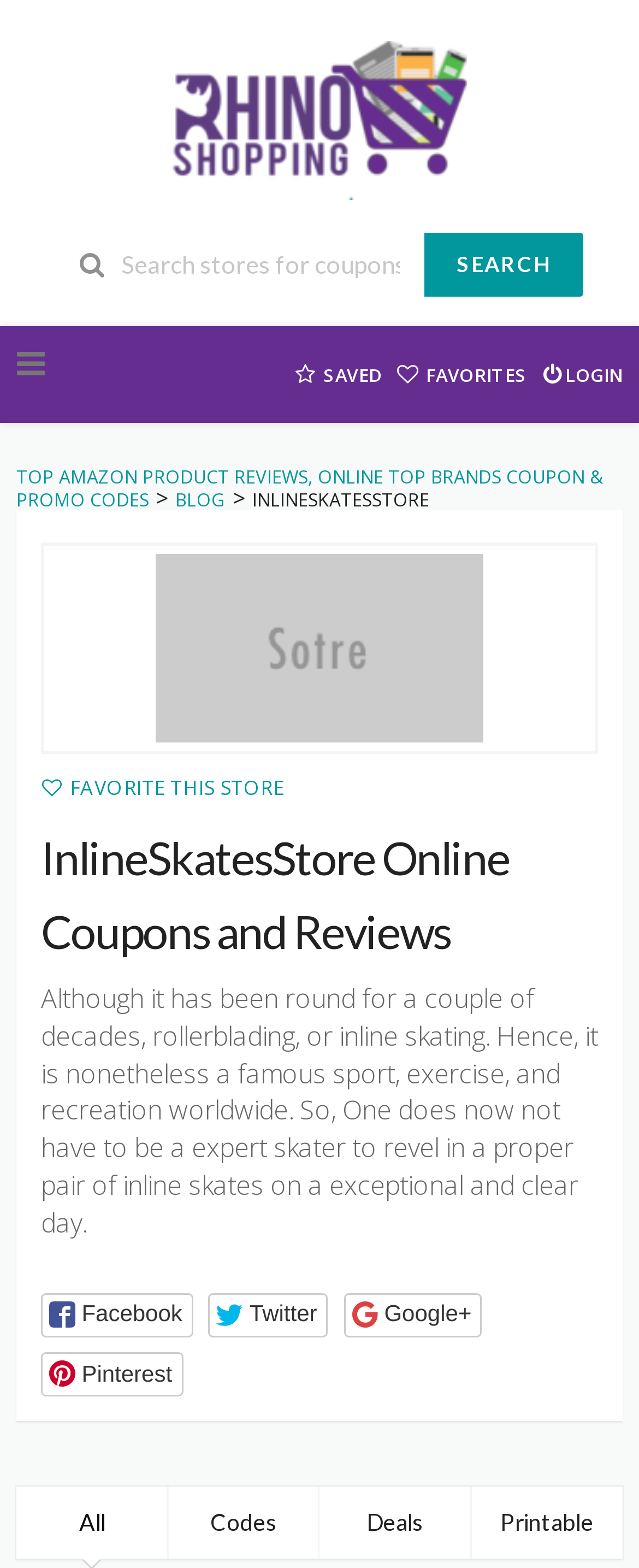What is the purpose of the search box?
Respond to the question with a single word or phrase according to the image.

Search stores for coupons